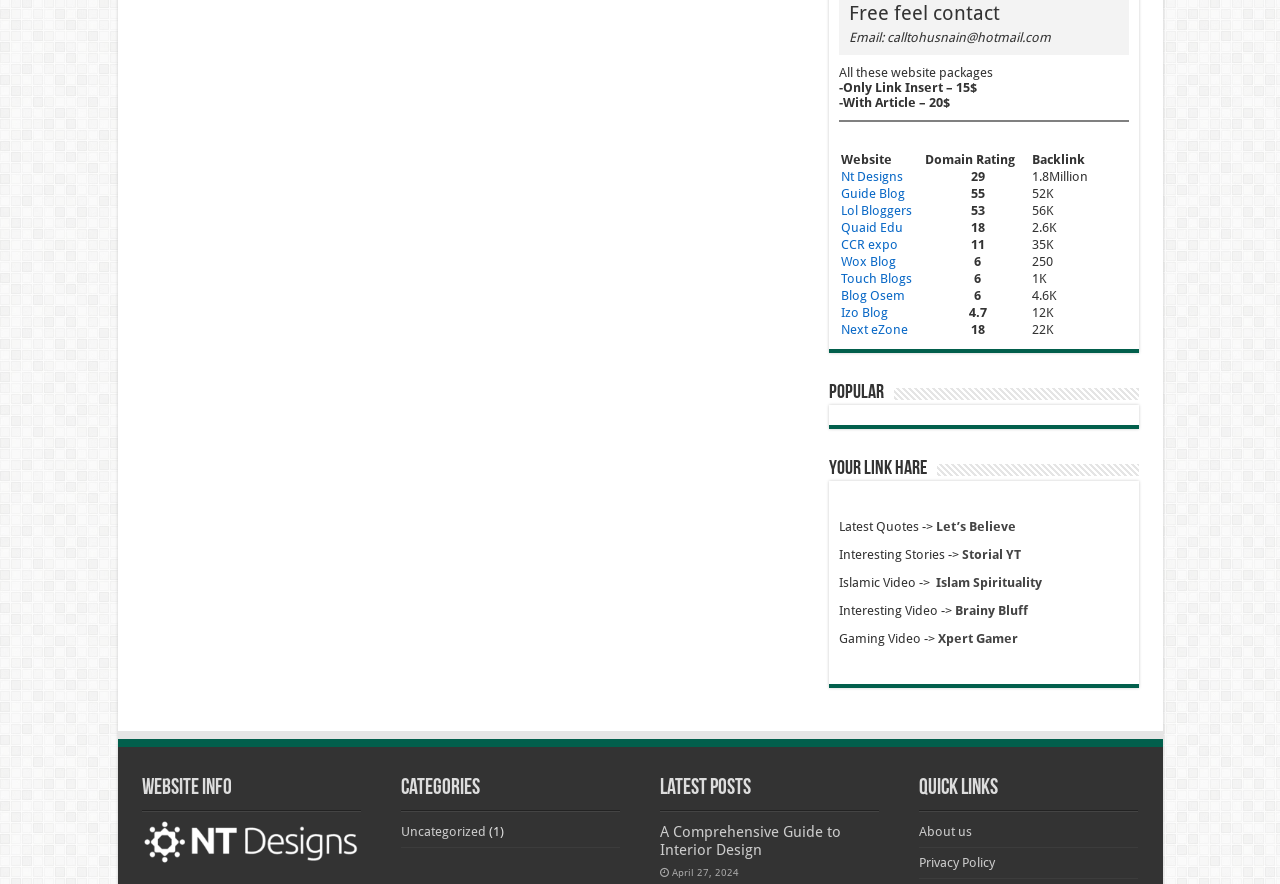Bounding box coordinates must be specified in the format (top-left x, top-left y, bottom-right x, bottom-right y). All values should be floating point numbers between 0 and 1. What are the bounding box coordinates of the UI element described as: Islam Spirituality

[0.731, 0.651, 0.814, 0.668]